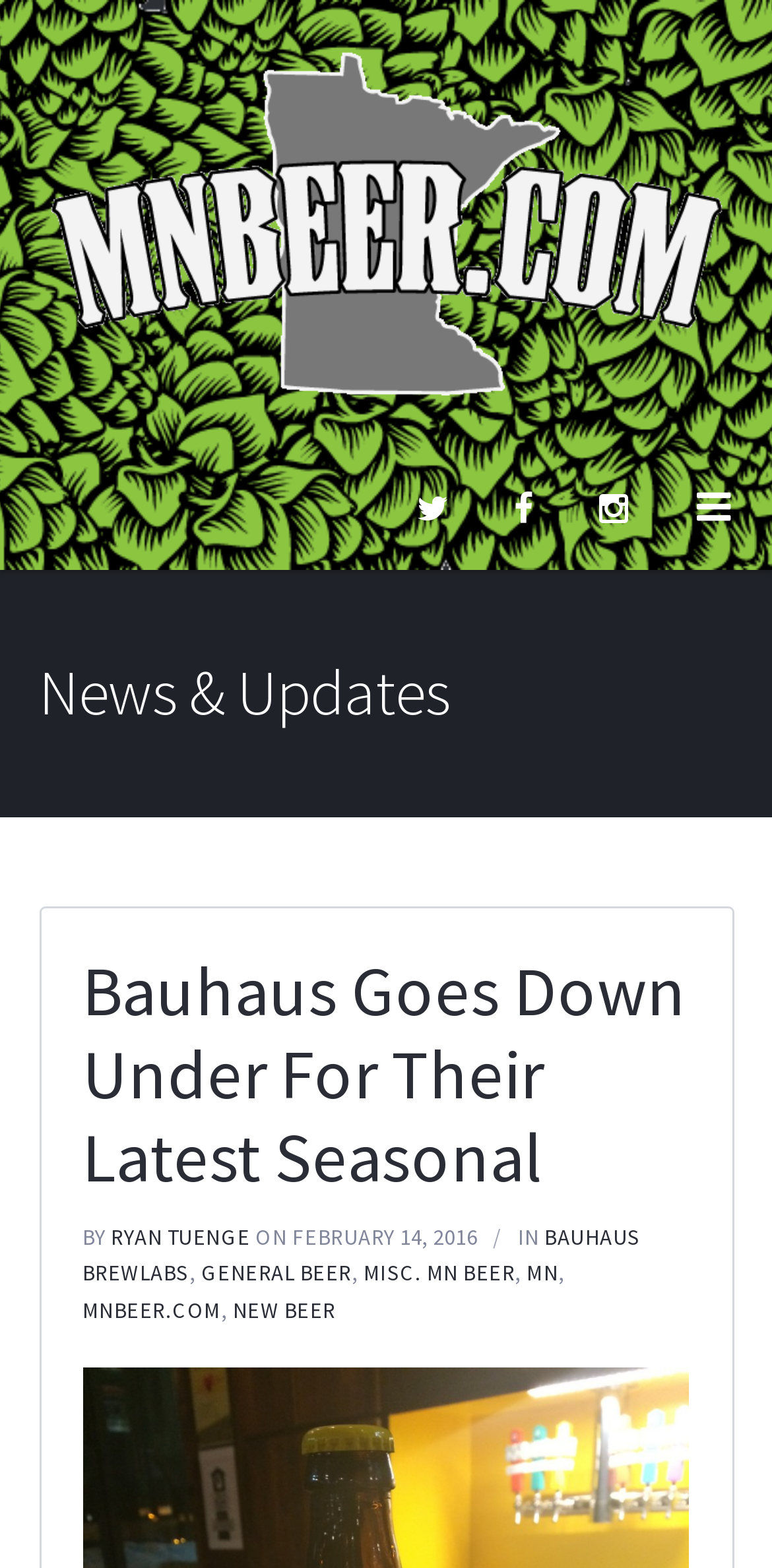What is the name of the brewery featured in the article?
Please use the image to provide a one-word or short phrase answer.

Bauhaus Brewlabs